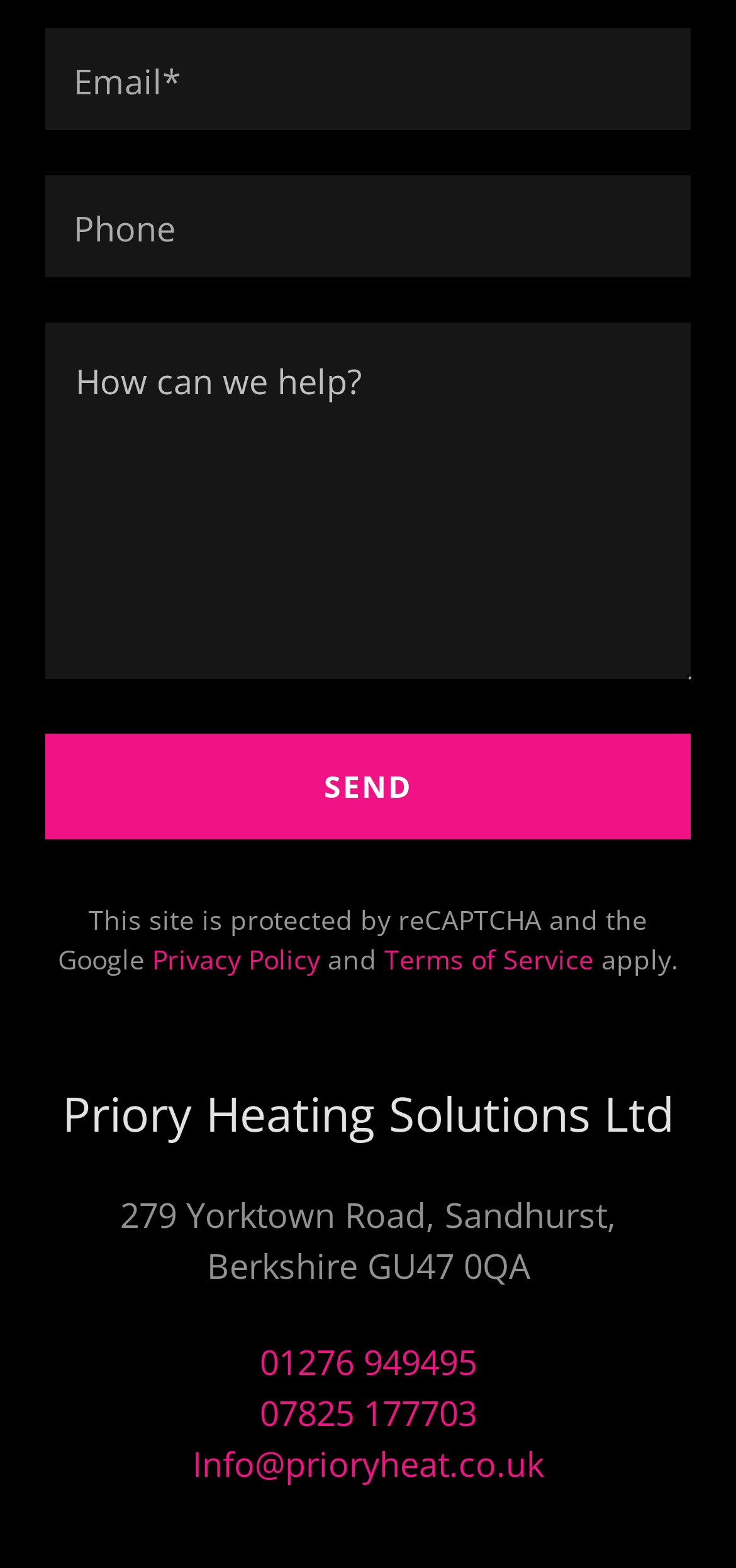How many phone numbers are listed?
Provide a comprehensive and detailed answer to the question.

There are two phone numbers listed on the webpage, one is '01276 949495' and the other is '07825 177703', both are links.